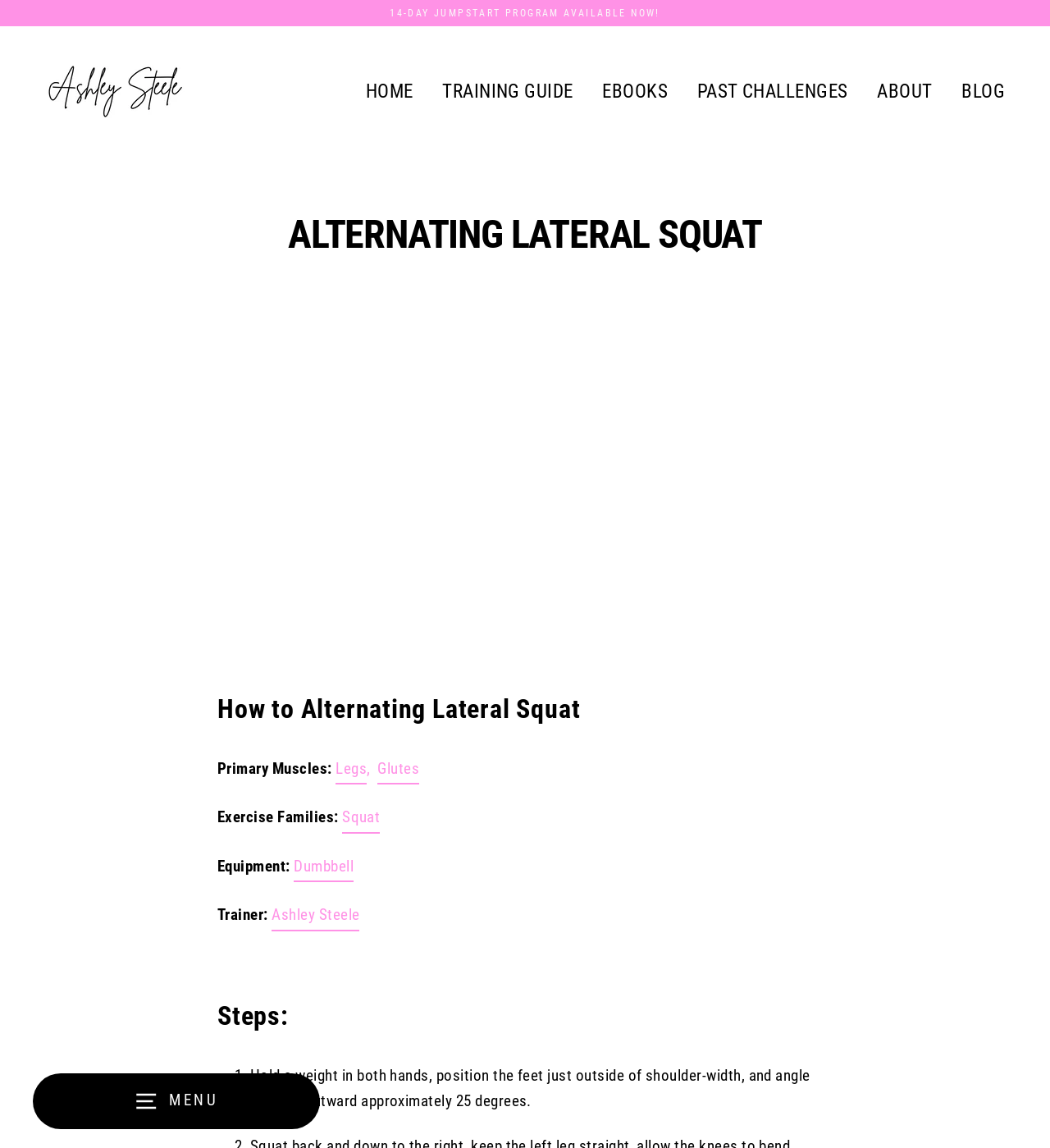Determine the bounding box coordinates for the region that must be clicked to execute the following instruction: "Click the 'Dumbbell' link".

[0.28, 0.744, 0.337, 0.769]